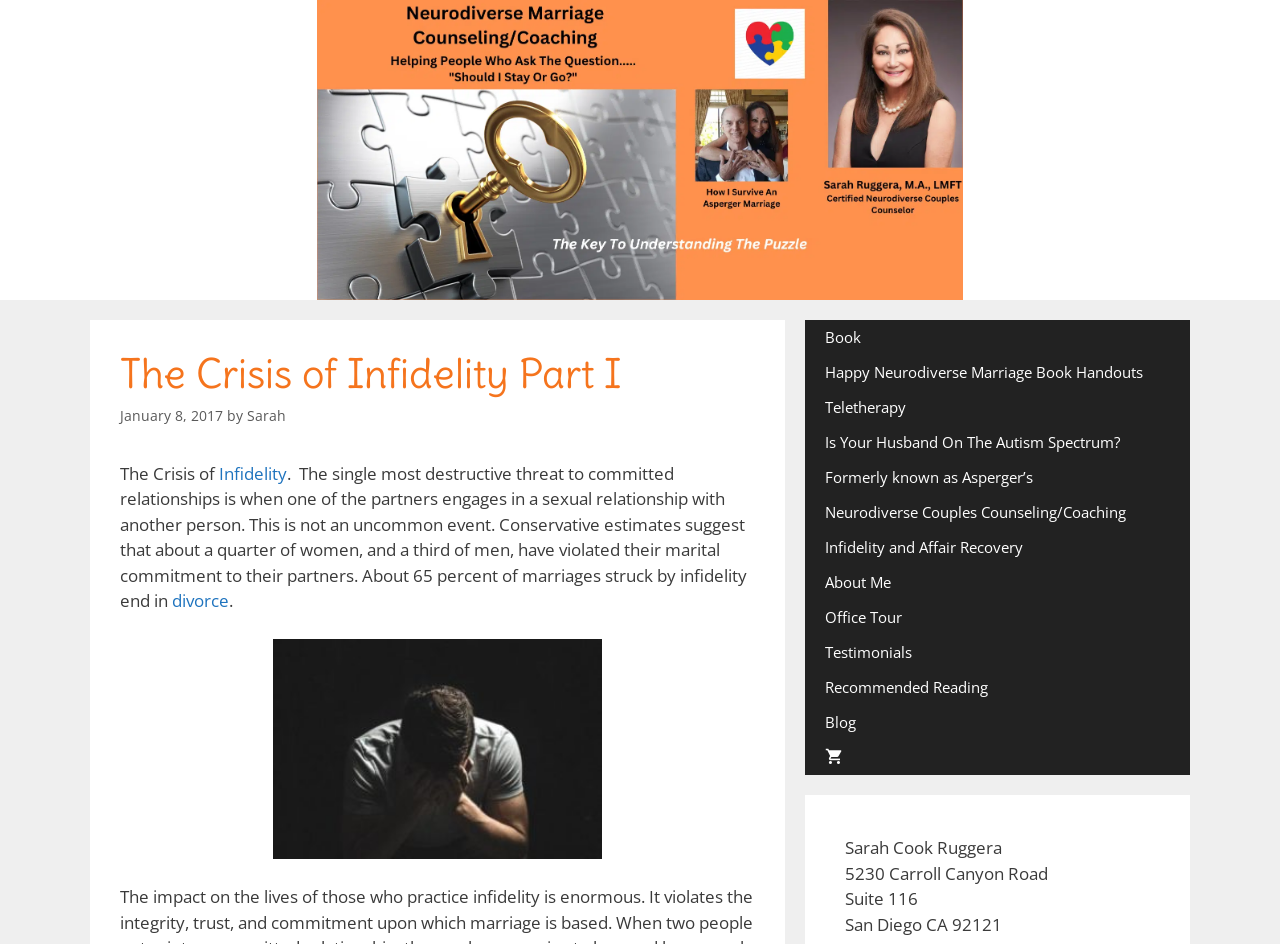Provide the text content of the webpage's main heading.

The Crisis of Infidelity Part I